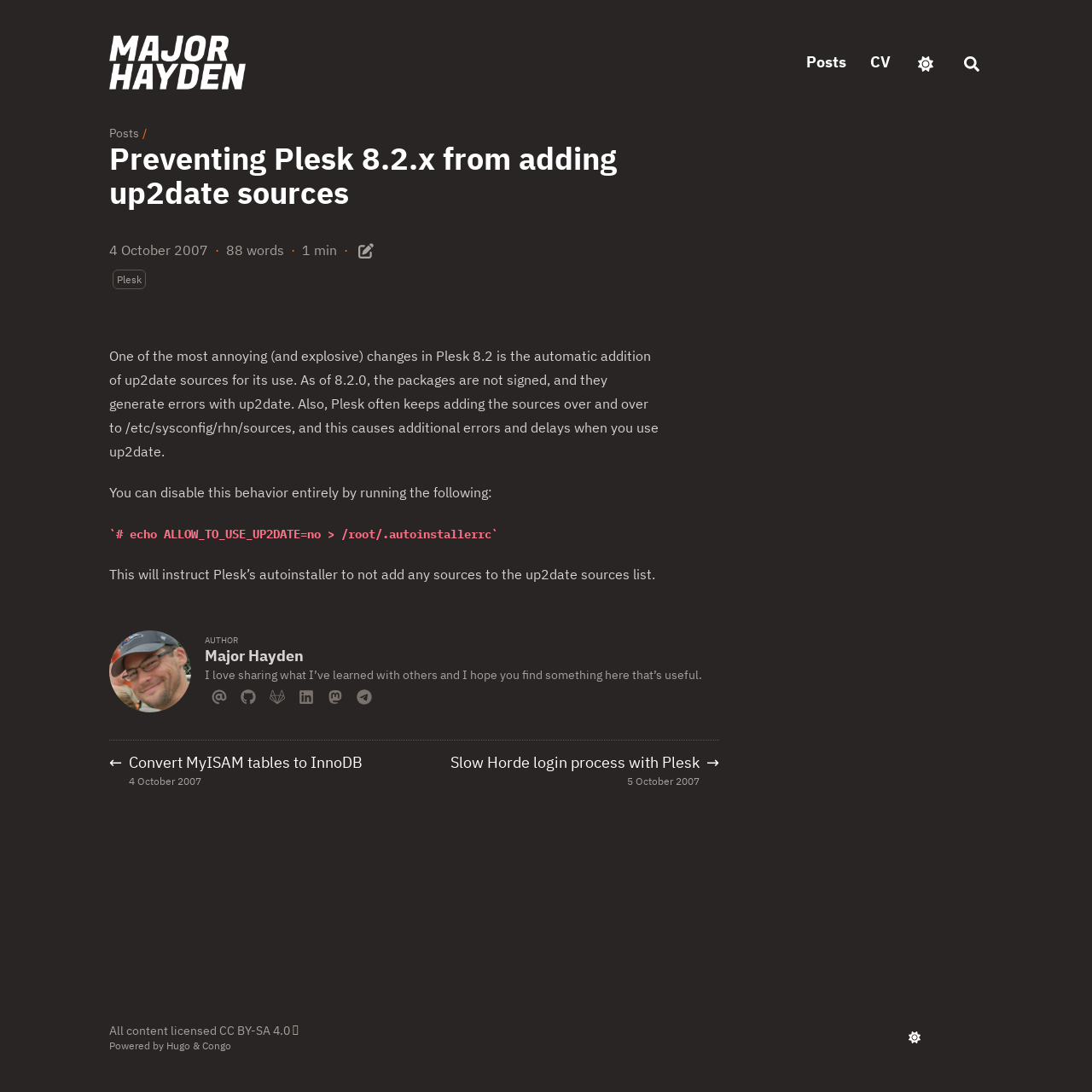Locate the bounding box coordinates of the item that should be clicked to fulfill the instruction: "Switch to light appearance".

[0.838, 0.046, 0.858, 0.068]